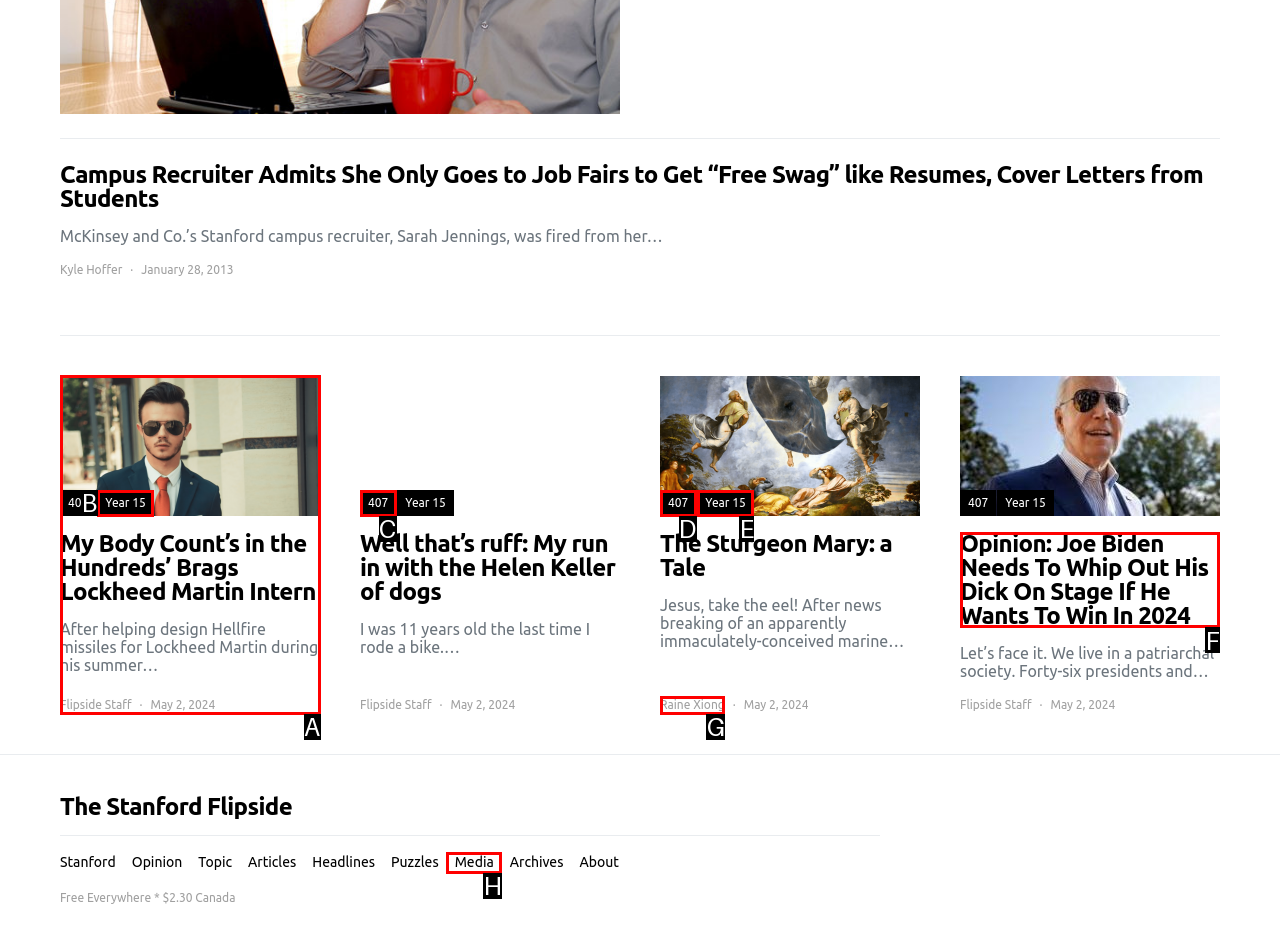Which UI element should be clicked to perform the following task: Click the link to read the article 'Opinion: Joe Biden Needs To Whip Out His Dick On Stage If He Wants To Win In 2024'? Answer with the corresponding letter from the choices.

F